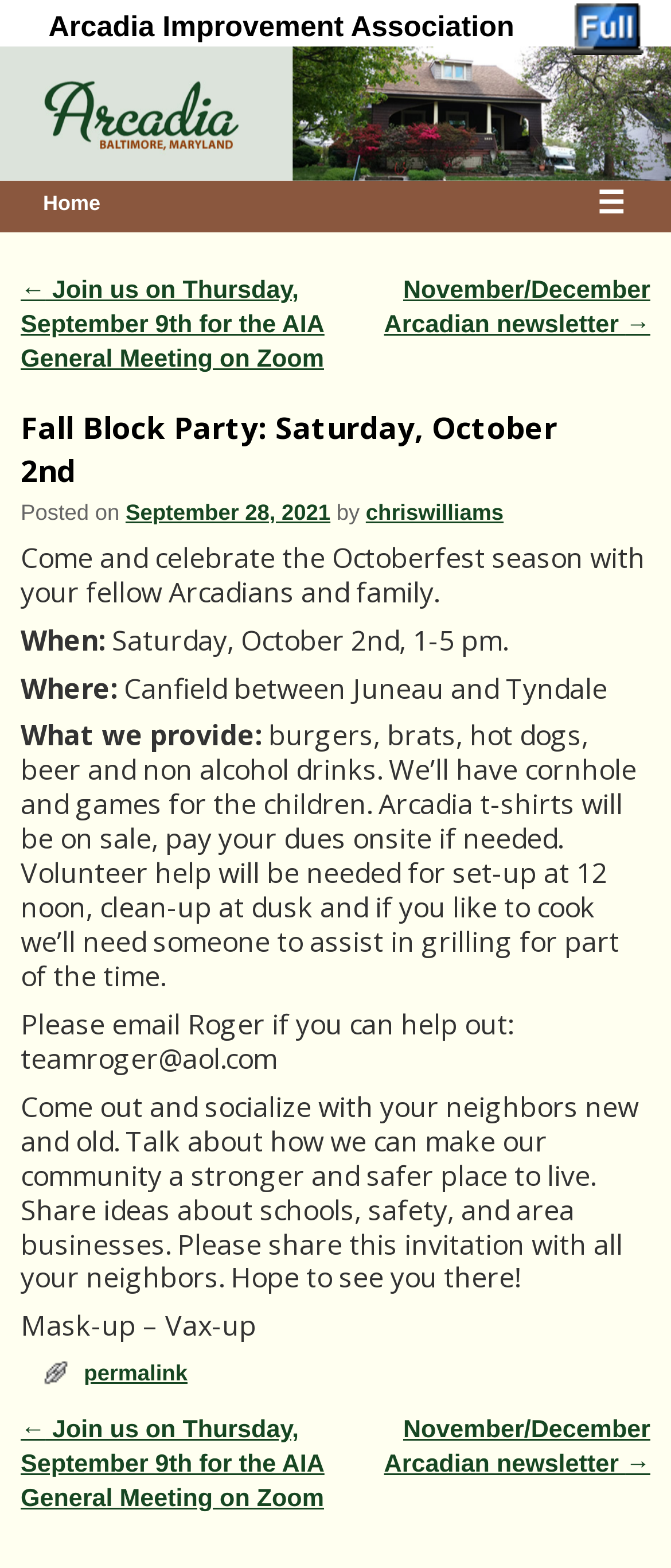Please respond to the question with a concise word or phrase:
What is the event celebrated on October 2nd?

Fall Block Party